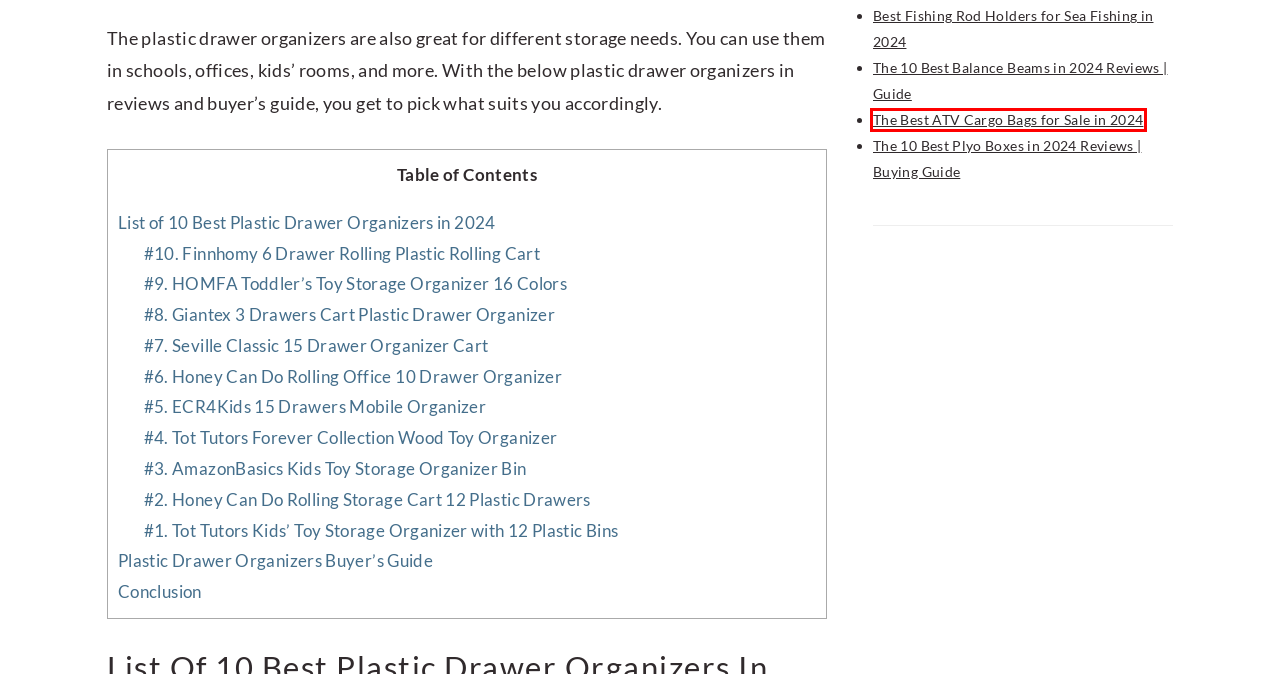You have a screenshot of a webpage with a red bounding box around an element. Select the webpage description that best matches the new webpage after clicking the element within the red bounding box. Here are the descriptions:
A. The Best ATV Cargo Bags for Sale in 2022
B. Health & Personal Care Archives - GoOnProducts
C. Best Electric Cigarette Injectors in 2022 Reviews
D. The Best Car Air Mattresses for Traveling in 2022
E. Best Fishing Rod Holders for Sea Fishing in 2022
F. 10 Best Solar Wireless Security Cameras in 2021 Reviews
G. Musical Instruments Archives - GoOnProducts
H. The 10 Best Plyo Boxes in 2021 Reviews | Buying Guide

A